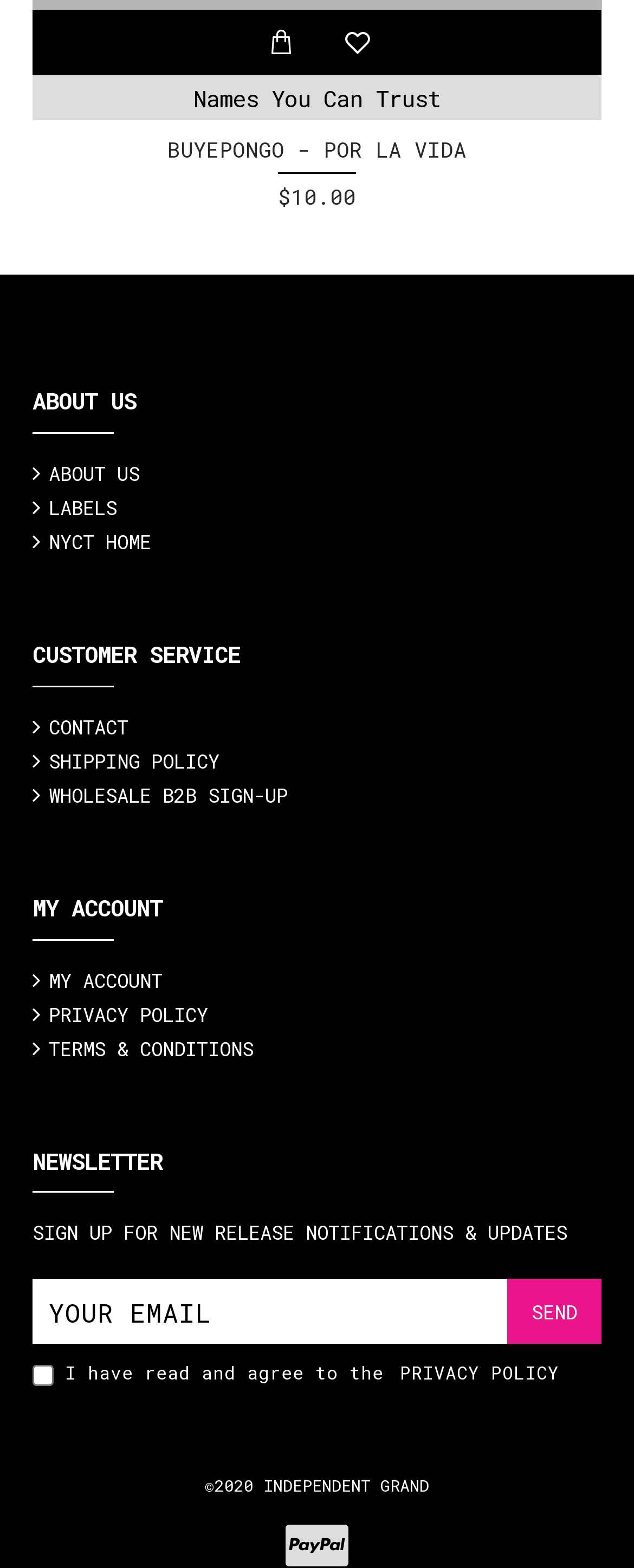Determine the bounding box coordinates of the clickable element necessary to fulfill the instruction: "Click on PRIVACY POLICY". Provide the coordinates as four float numbers within the 0 to 1 range, i.e., [left, top, right, bottom].

[0.623, 0.868, 0.89, 0.885]